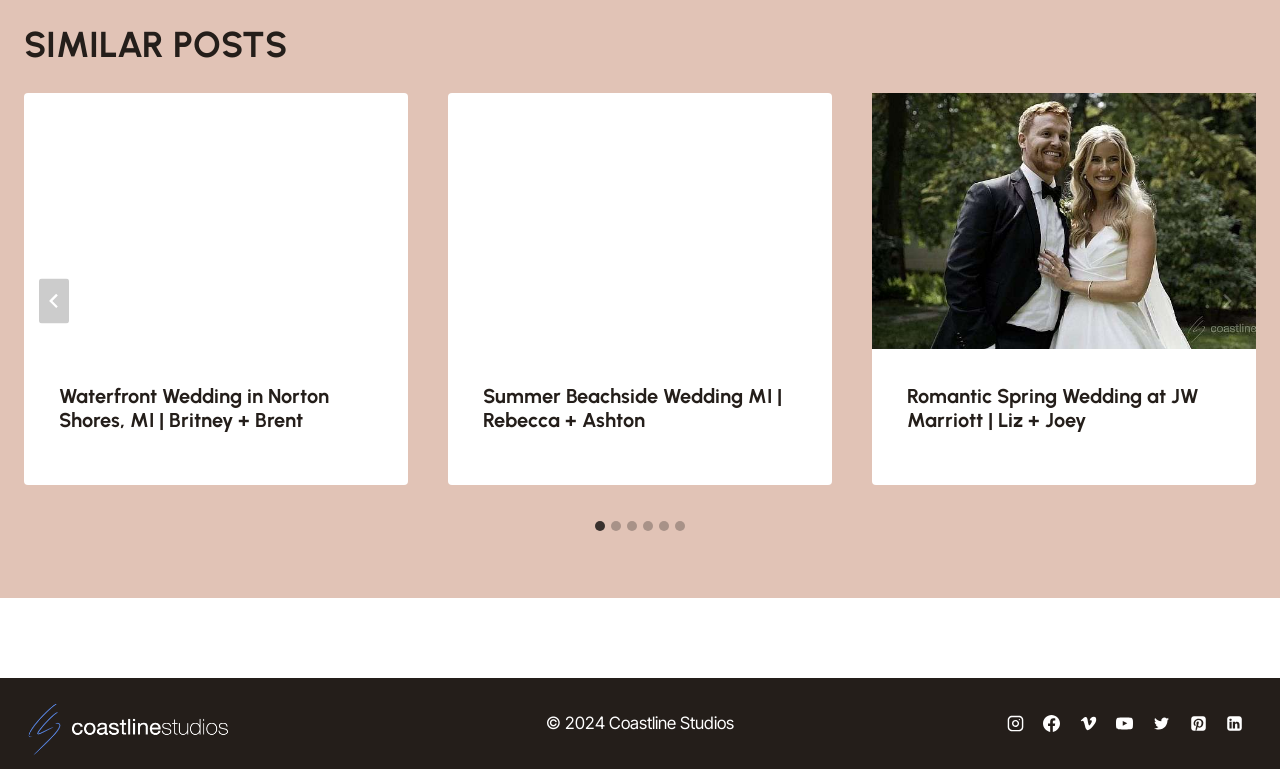Respond with a single word or phrase to the following question:
What is the purpose of the 'Go to last slide' button?

To go to the last slide